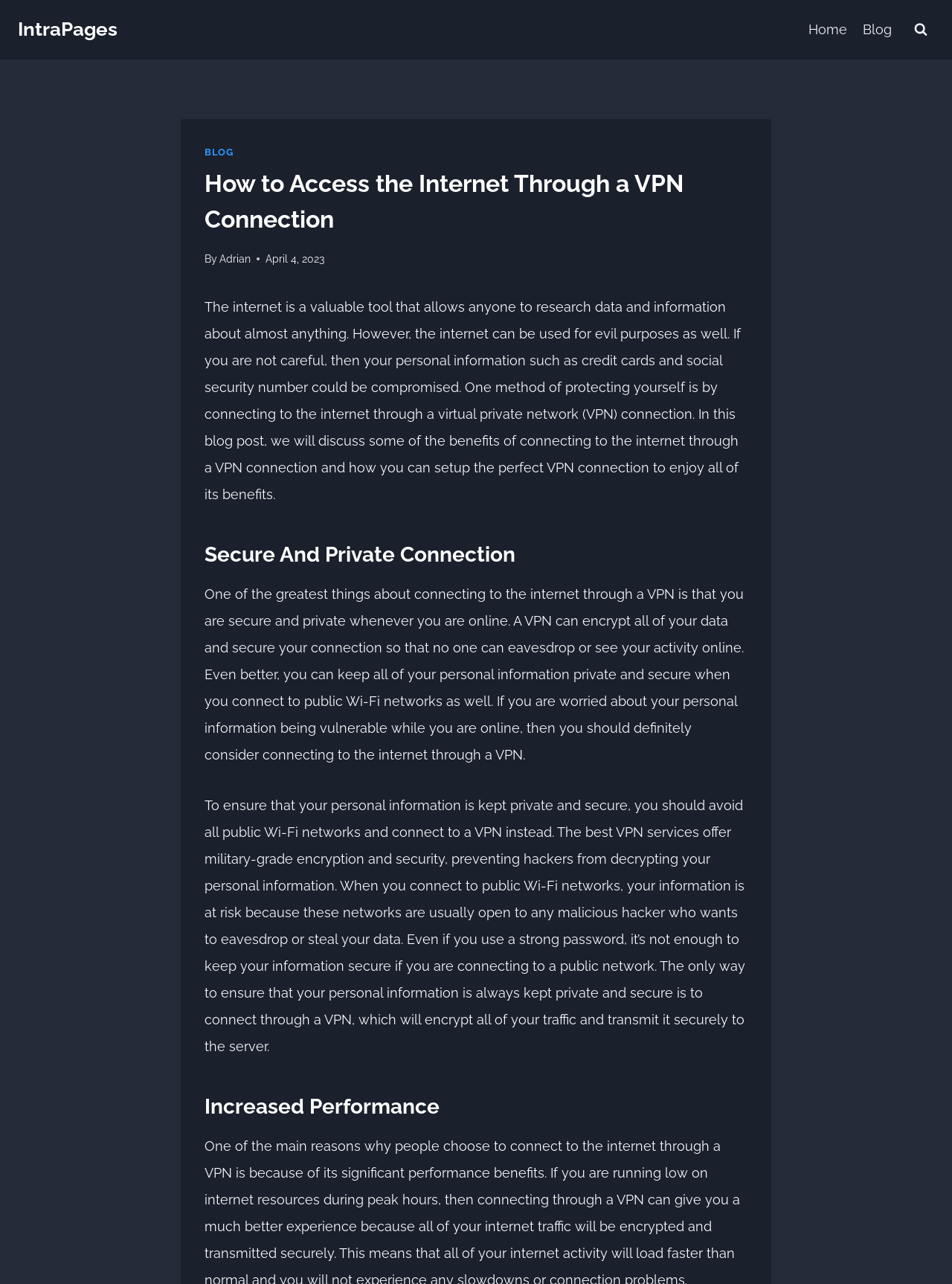Identify and provide the bounding box coordinates of the UI element described: "Home". The coordinates should be formatted as [left, top, right, bottom], with each number being a float between 0 and 1.

[0.84, 0.006, 0.898, 0.04]